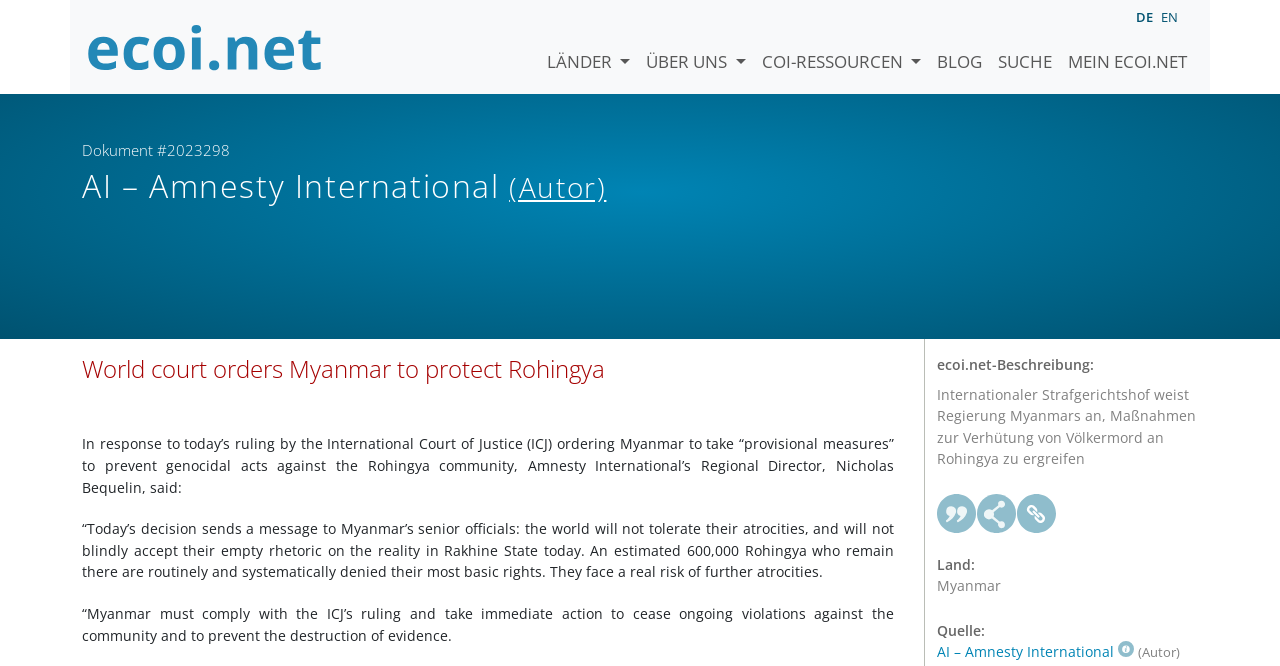Please answer the following question using a single word or phrase: 
What is the name of the organization that authored this document?

Amnesty International